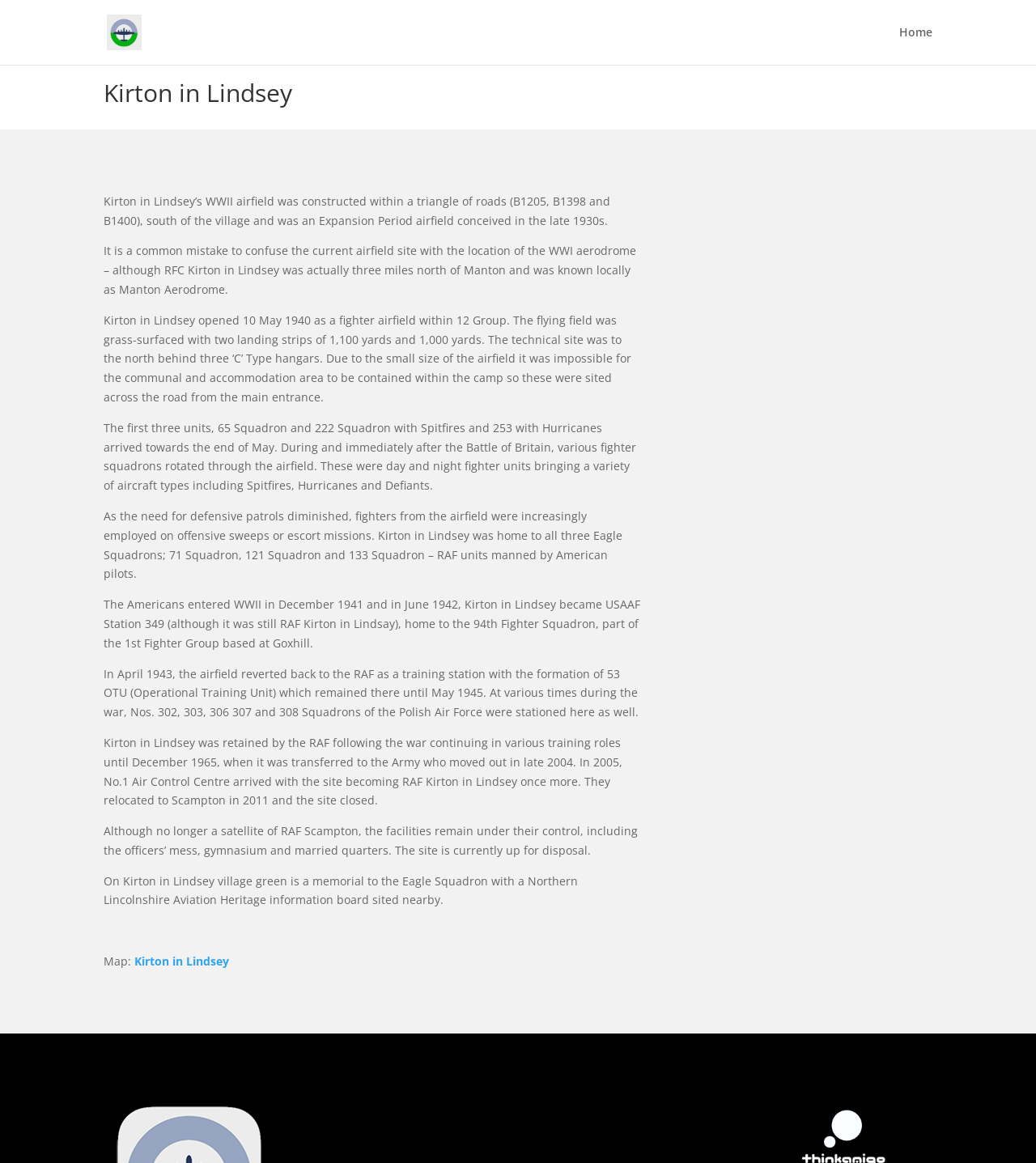Respond with a single word or phrase to the following question: When did Kirton in Lindsey become USAAF Station 349?

June 1942